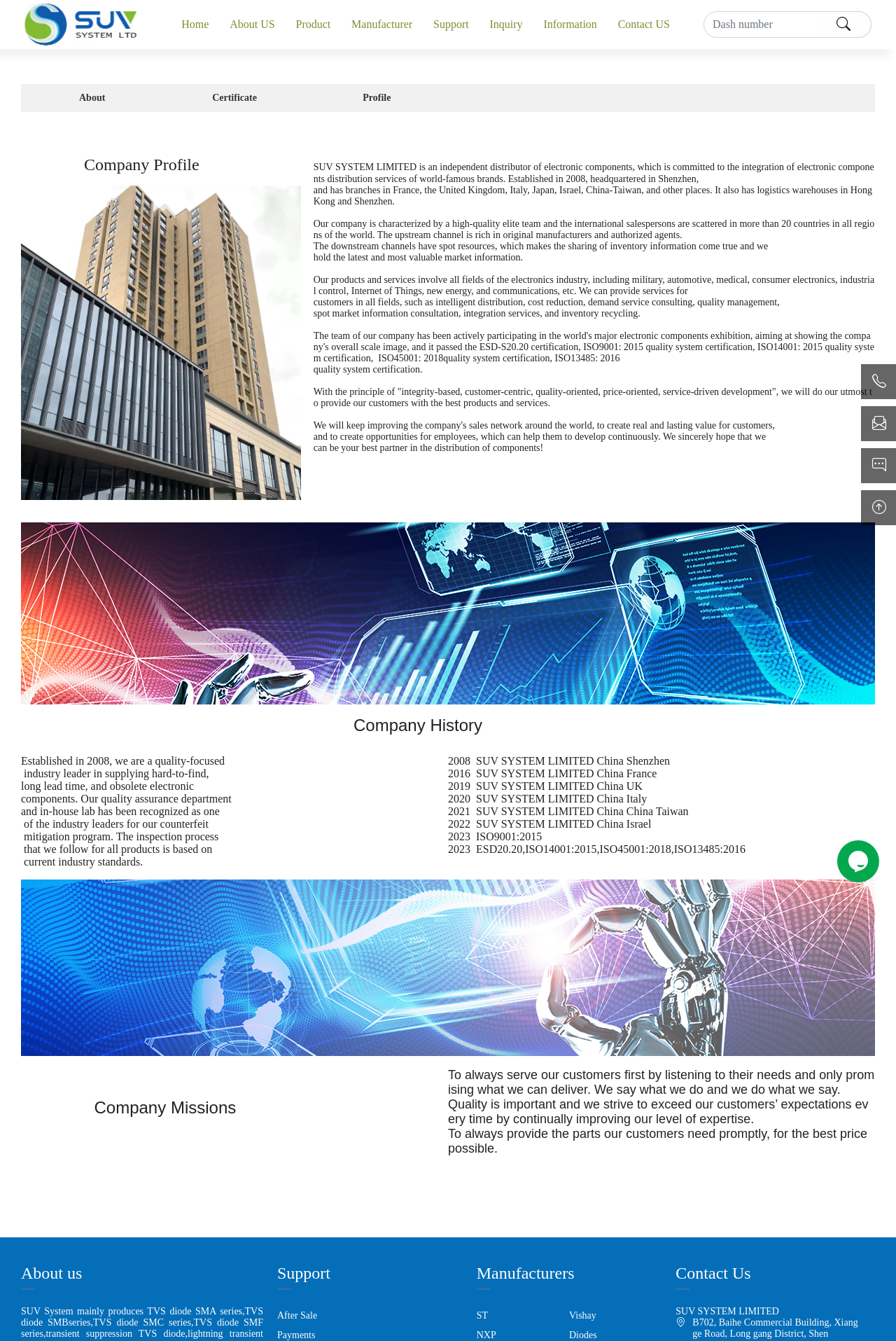Pinpoint the bounding box coordinates of the clickable element to carry out the following instruction: "Search for something."

[0.785, 0.008, 0.973, 0.028]